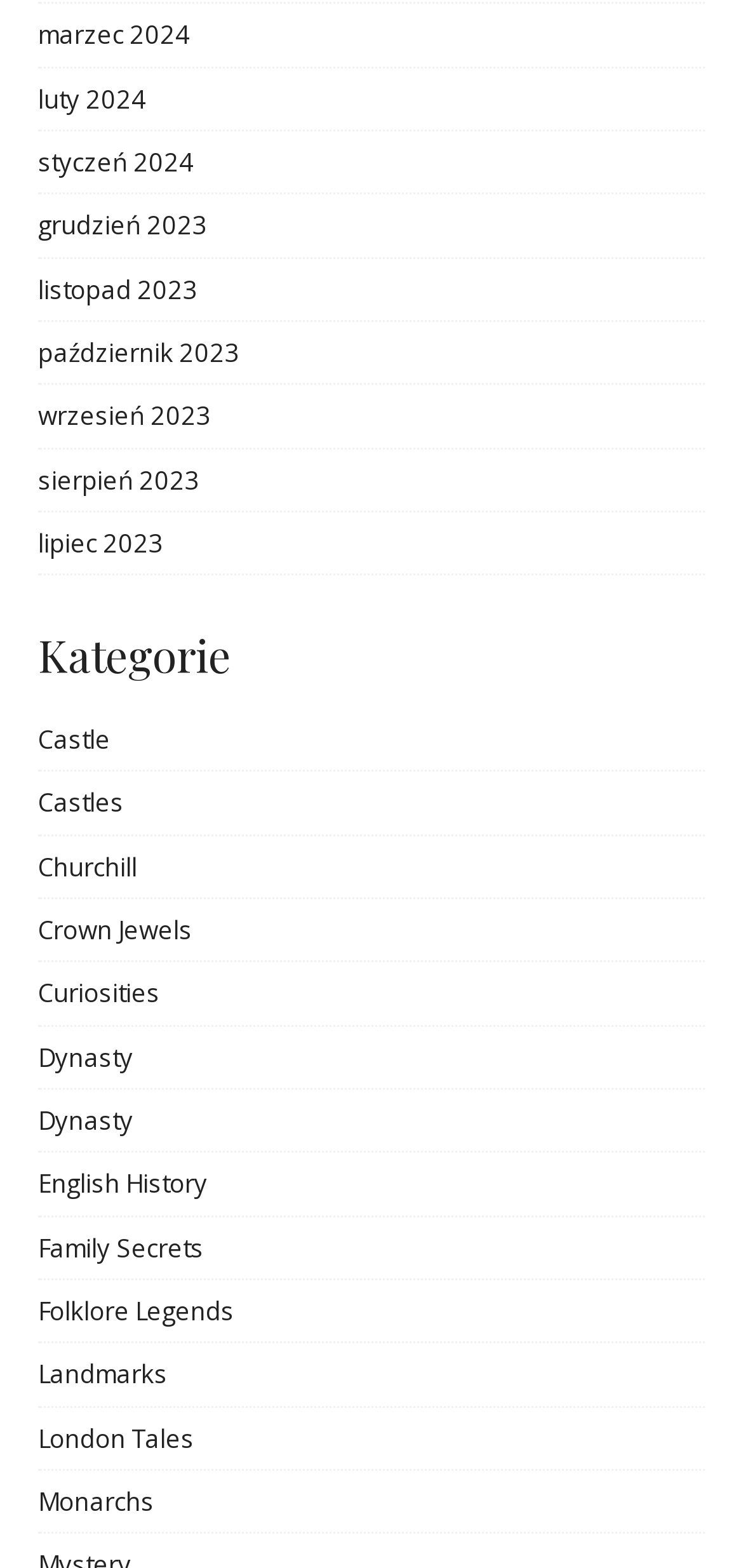Please determine the bounding box coordinates of the element's region to click for the following instruction: "Discover London Tales".

[0.051, 0.906, 0.262, 0.928]